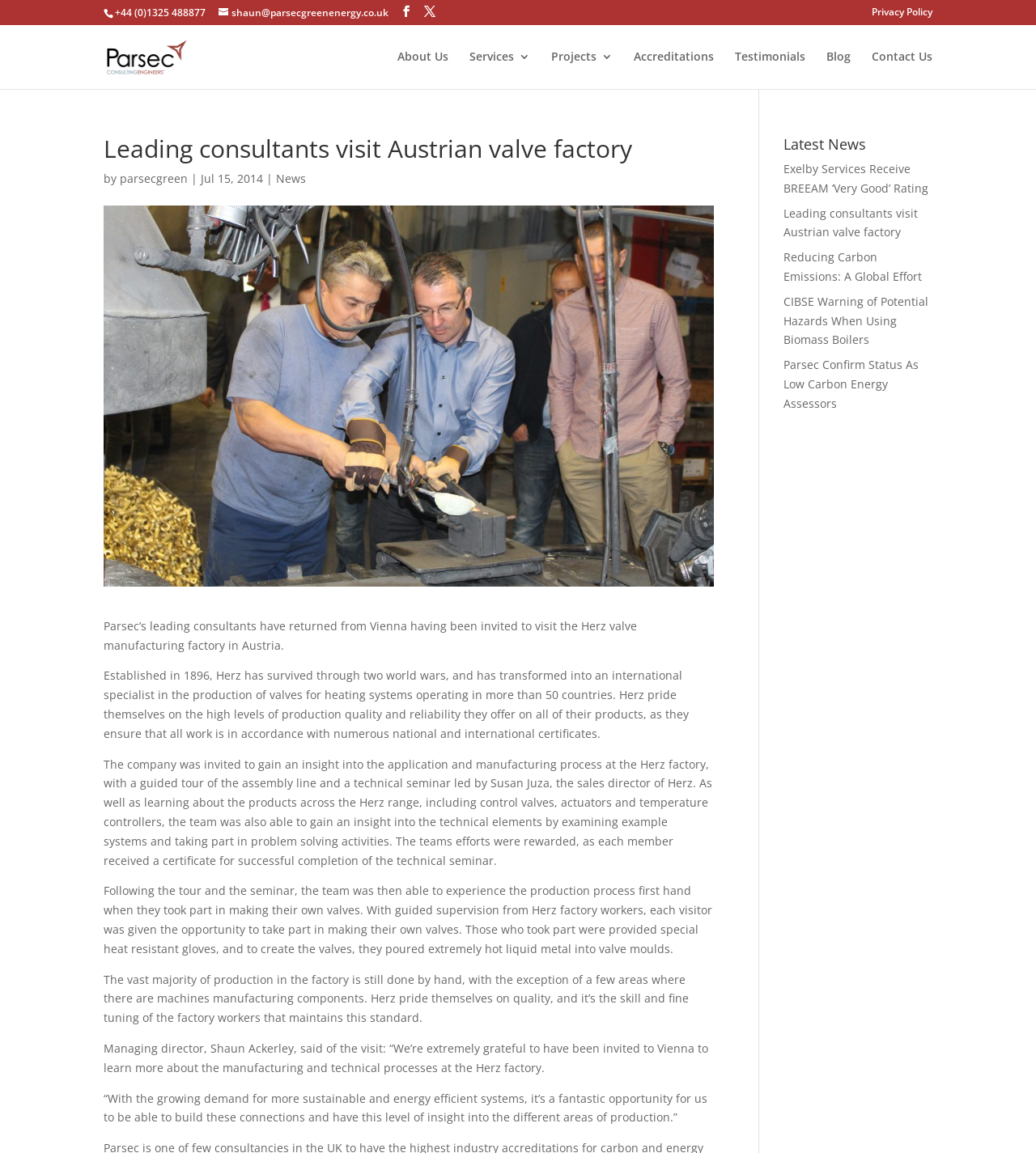Find the bounding box coordinates corresponding to the UI element with the description: "About Us". The coordinates should be formatted as [left, top, right, bottom], with values as floats between 0 and 1.

[0.384, 0.044, 0.433, 0.077]